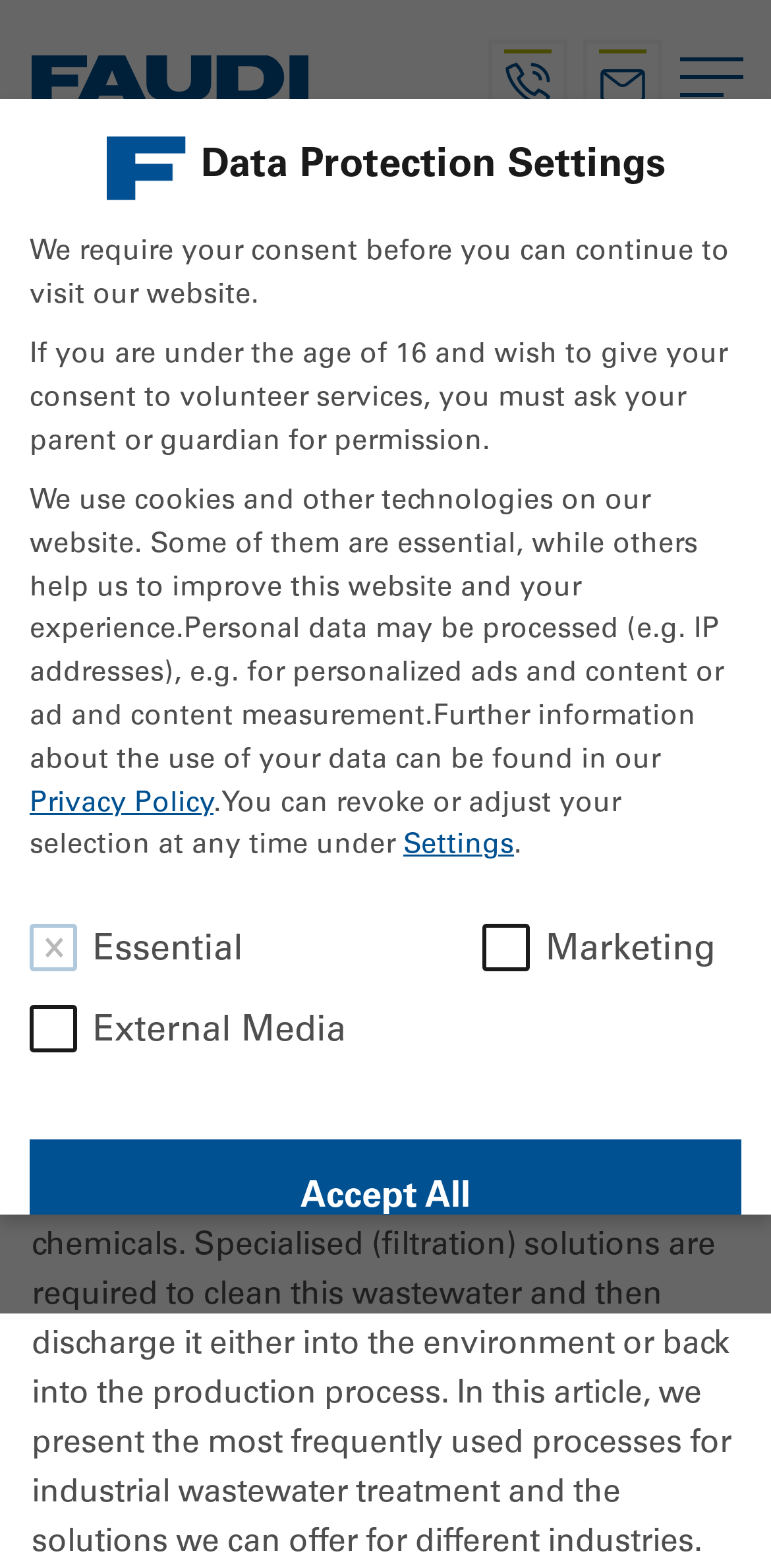Find the bounding box coordinates of the element you need to click on to perform this action: 'Open the MENU'. The coordinates should be represented by four float values between 0 and 1, in the format [left, top, right, bottom].

None